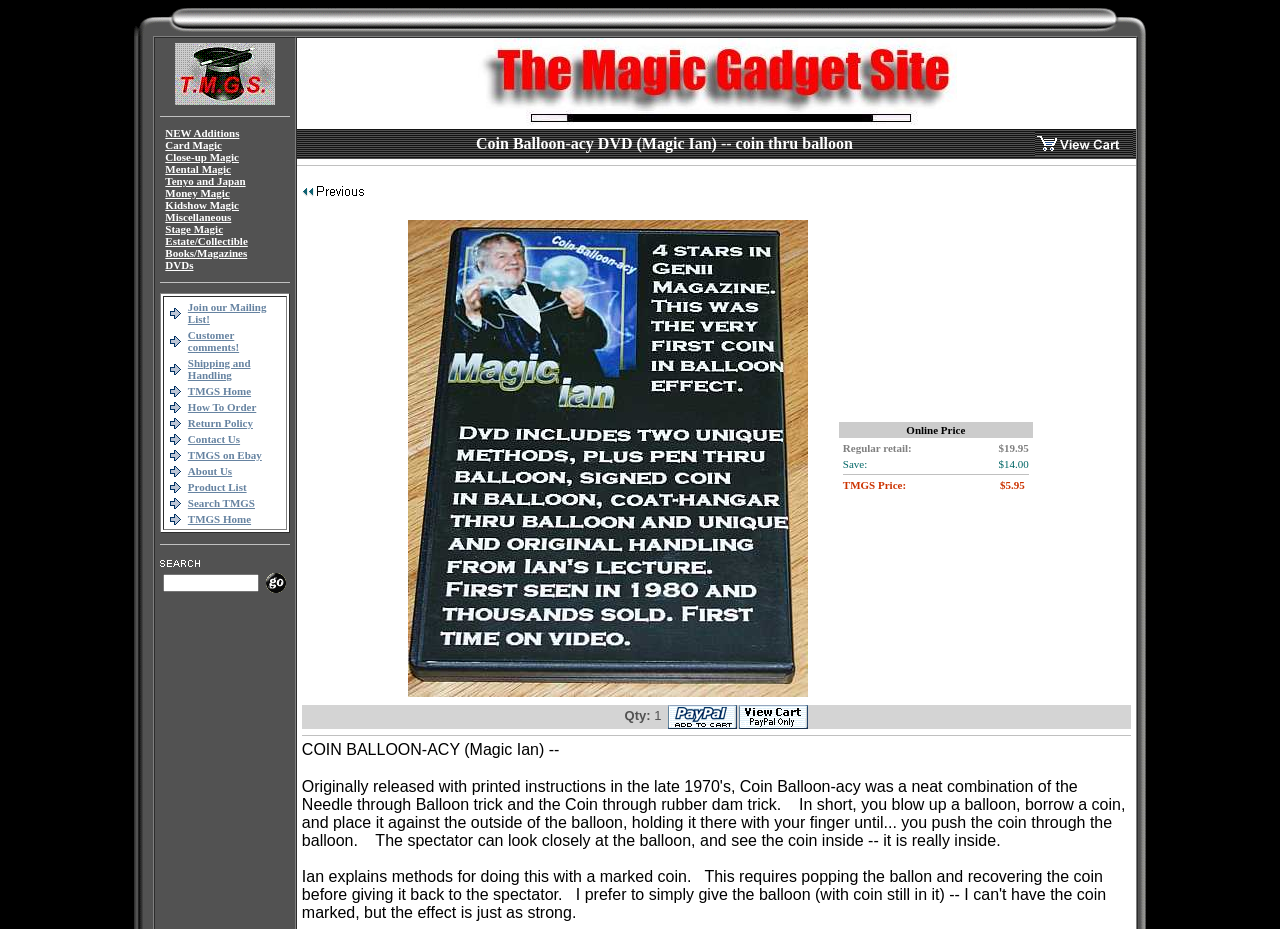Please find the bounding box for the UI component described as follows: "Kidshow Magic".

[0.129, 0.214, 0.187, 0.227]